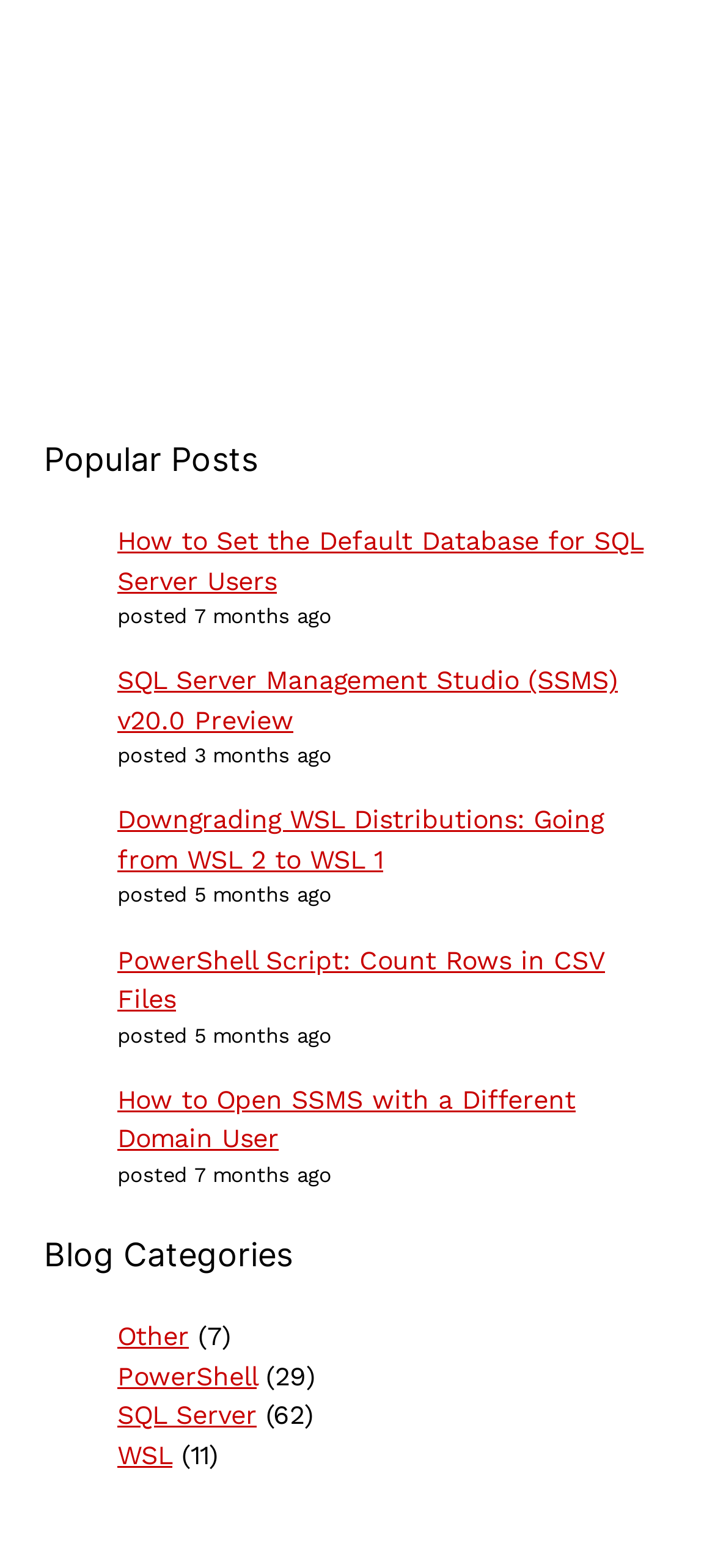What is the category with the most posts?
Based on the screenshot, respond with a single word or phrase.

SQL Server